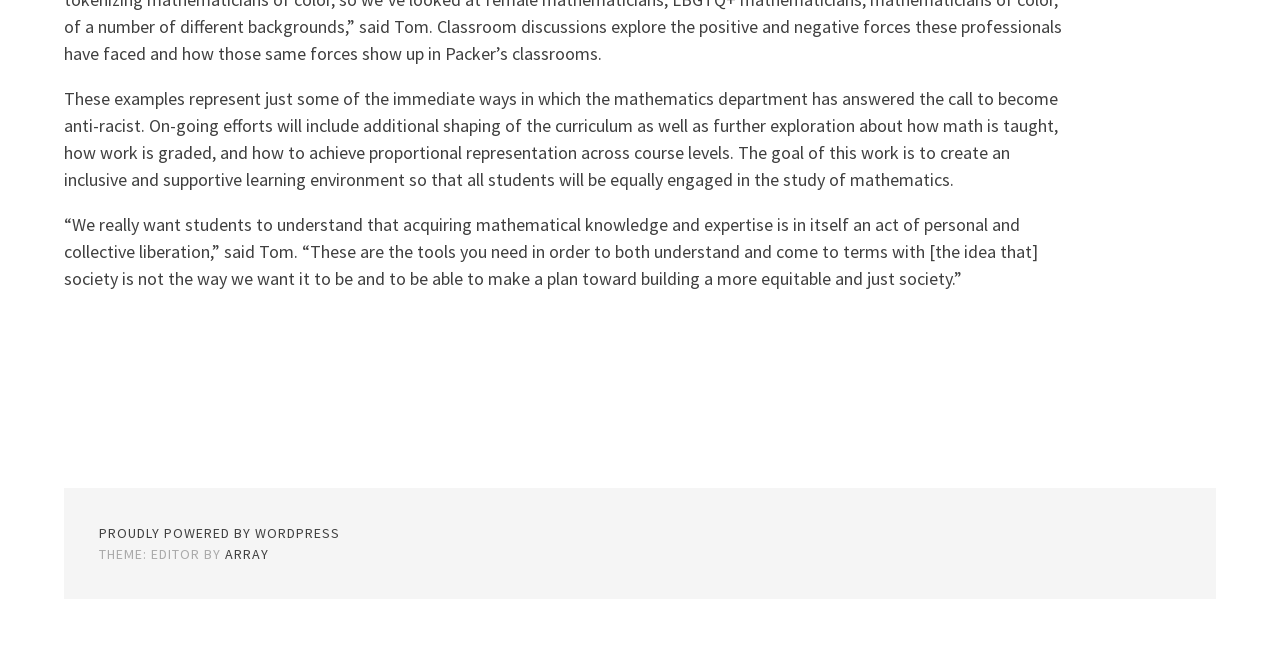Using the provided element description, identify the bounding box coordinates as (top-left x, top-left y, bottom-right x, bottom-right y). Ensure all values are between 0 and 1. Description: Proudly powered by WordPress

[0.077, 0.789, 0.923, 0.82]